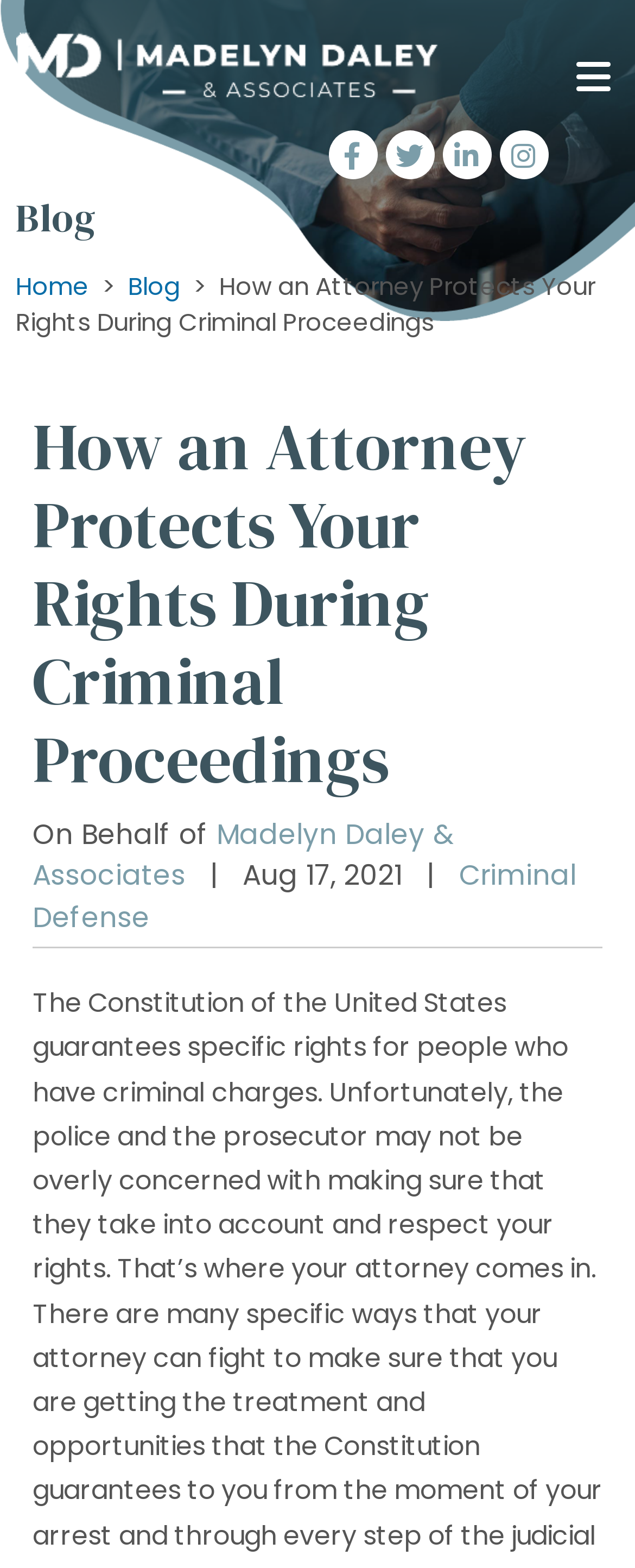What is the name of the law firm?
Kindly offer a comprehensive and detailed response to the question.

I found the name of the law firm by looking at the logo at the top left corner of the webpage, which is accompanied by the text 'Madelyn Daley & Associates'. This text is also repeated in the middle of the webpage, confirming that it is the name of the law firm.